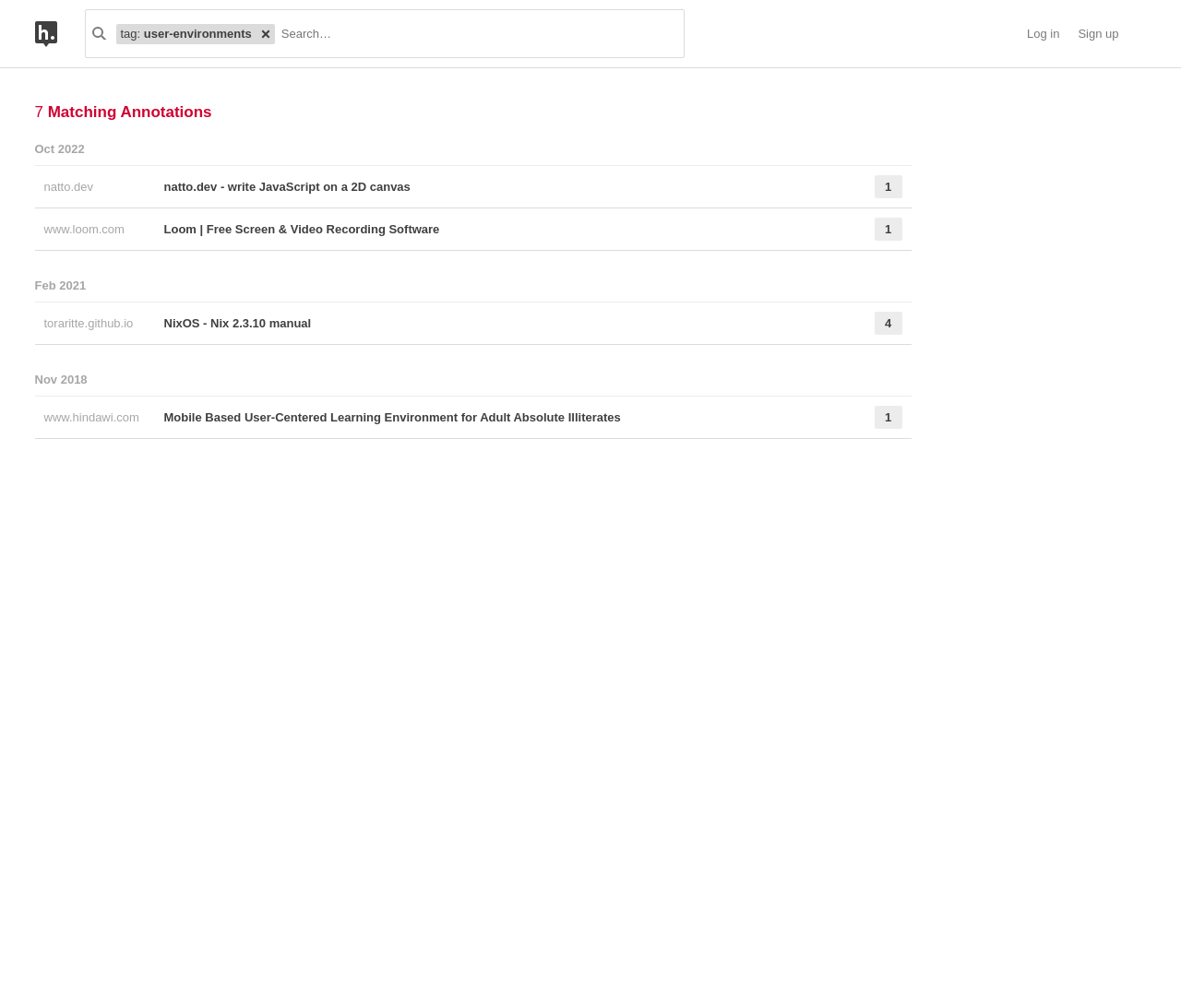What is the purpose of the button with a cross icon?
Give a single word or phrase answer based on the content of the image.

Remove search term